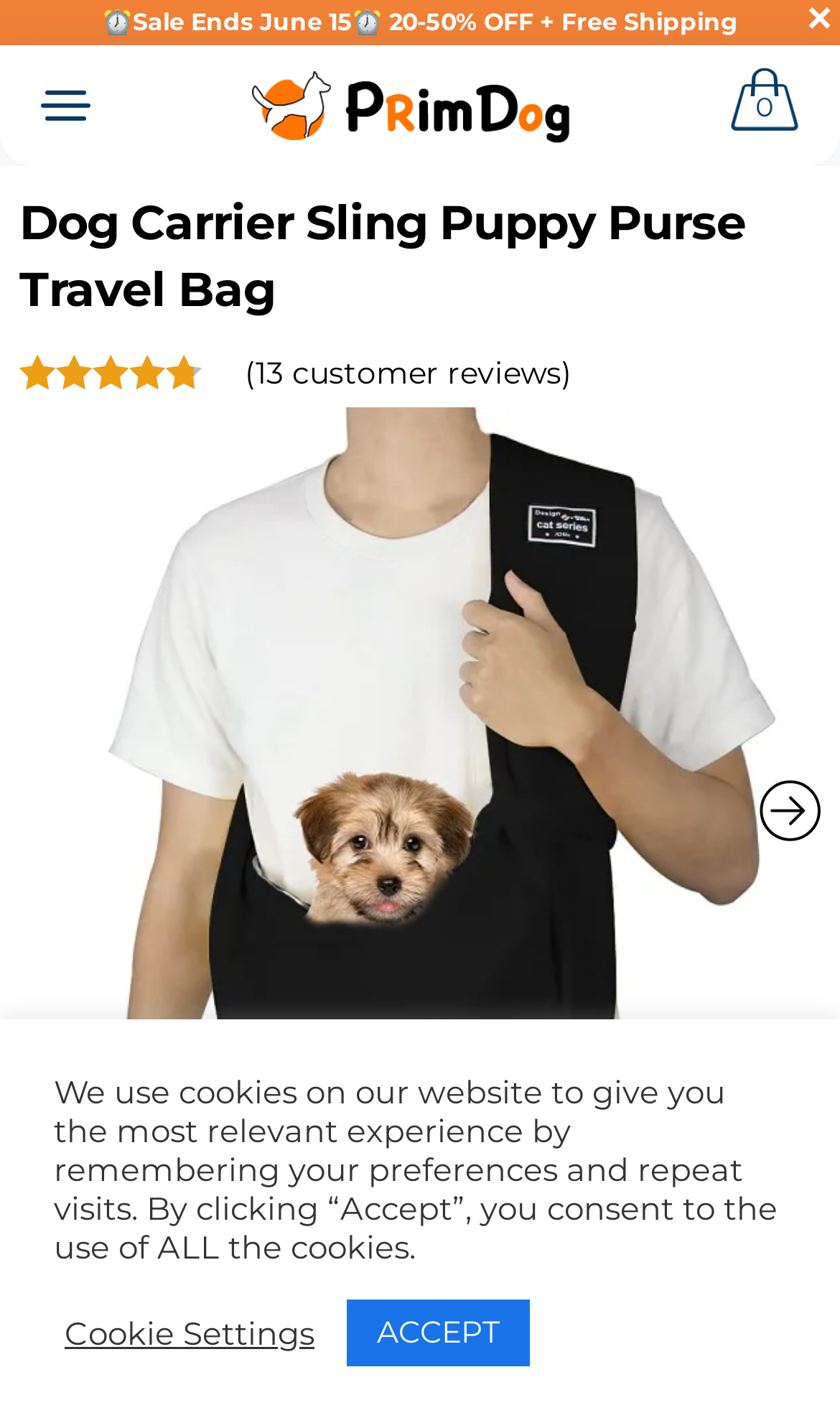Answer briefly with one word or phrase:
What is the product image size?

1000x852